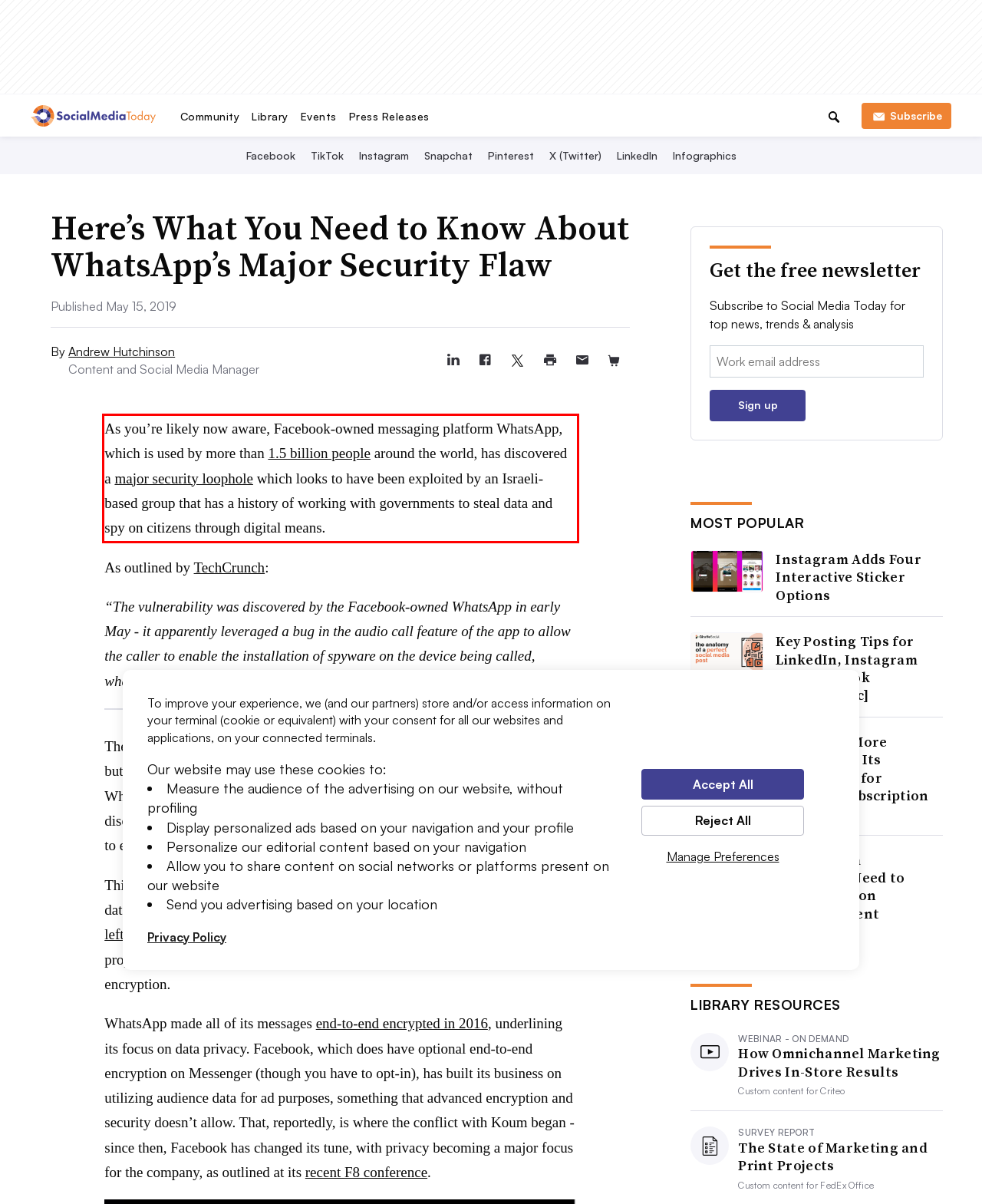Please analyze the screenshot of a webpage and extract the text content within the red bounding box using OCR.

As you’re likely now aware, Facebook-owned messaging platform WhatsApp, which is used by more than 1.5 billion people around the world, has discovered a major security loophole which looks to have been exploited by an Israeli-based group that has a history of working with governments to steal data and spy on citizens through digital means.